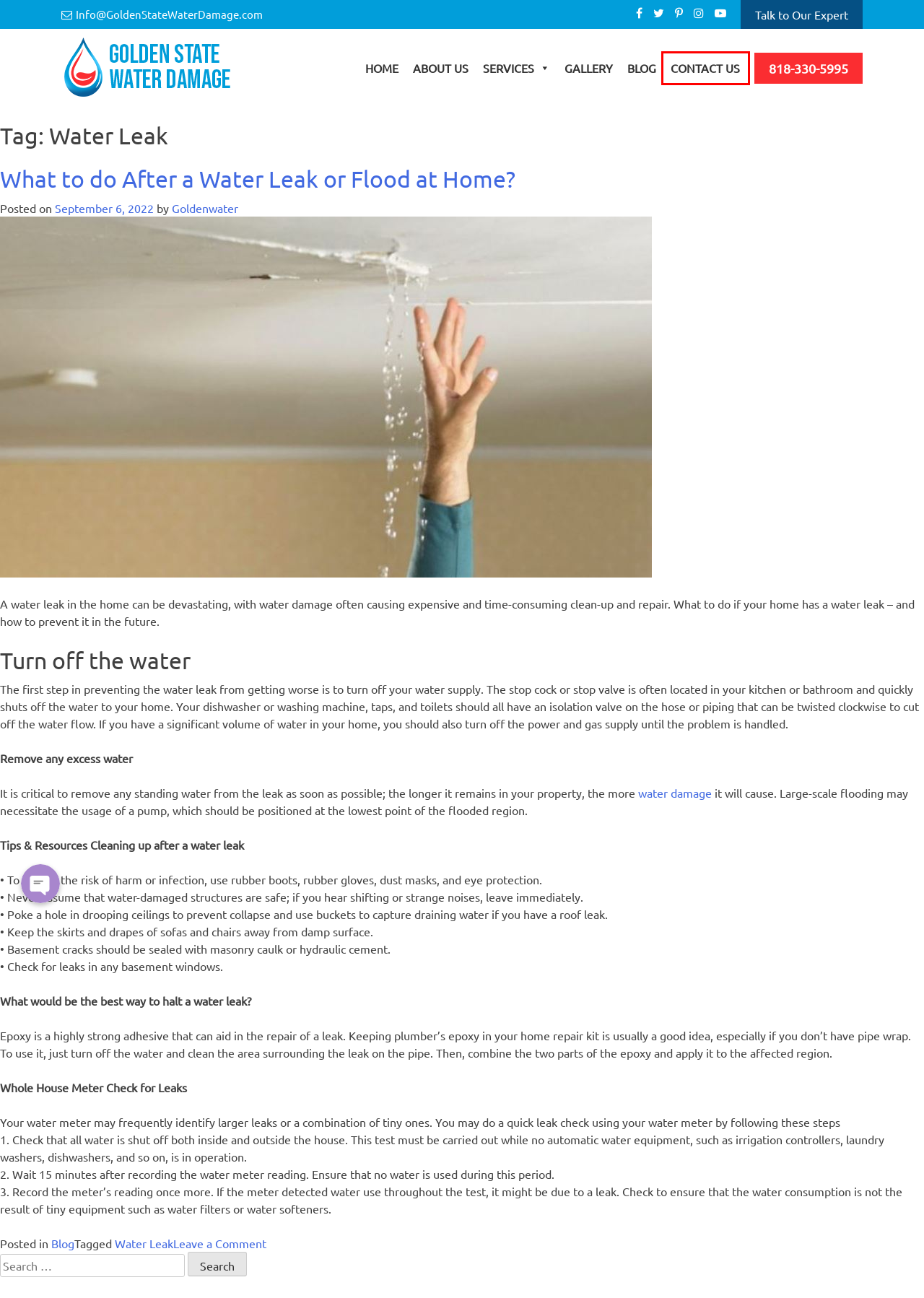You have a screenshot of a webpage with a red bounding box around an element. Choose the best matching webpage description that would appear after clicking the highlighted element. Here are the candidates:
A. Golden State Water Damage Contact Us
B. Golden State Water Damage Gallery
C. Water Damage Restoration North Hollywood - Water Damage Services
D. Blog Archives - Golden State Water Damage
E. Water Damage Restoration Services - Golden State Water Damage
F. Golden State Water Damage About Us
G. What to do After a Water Leak or Flood at Home?
H. BLOG - Golden State Water Damage

A